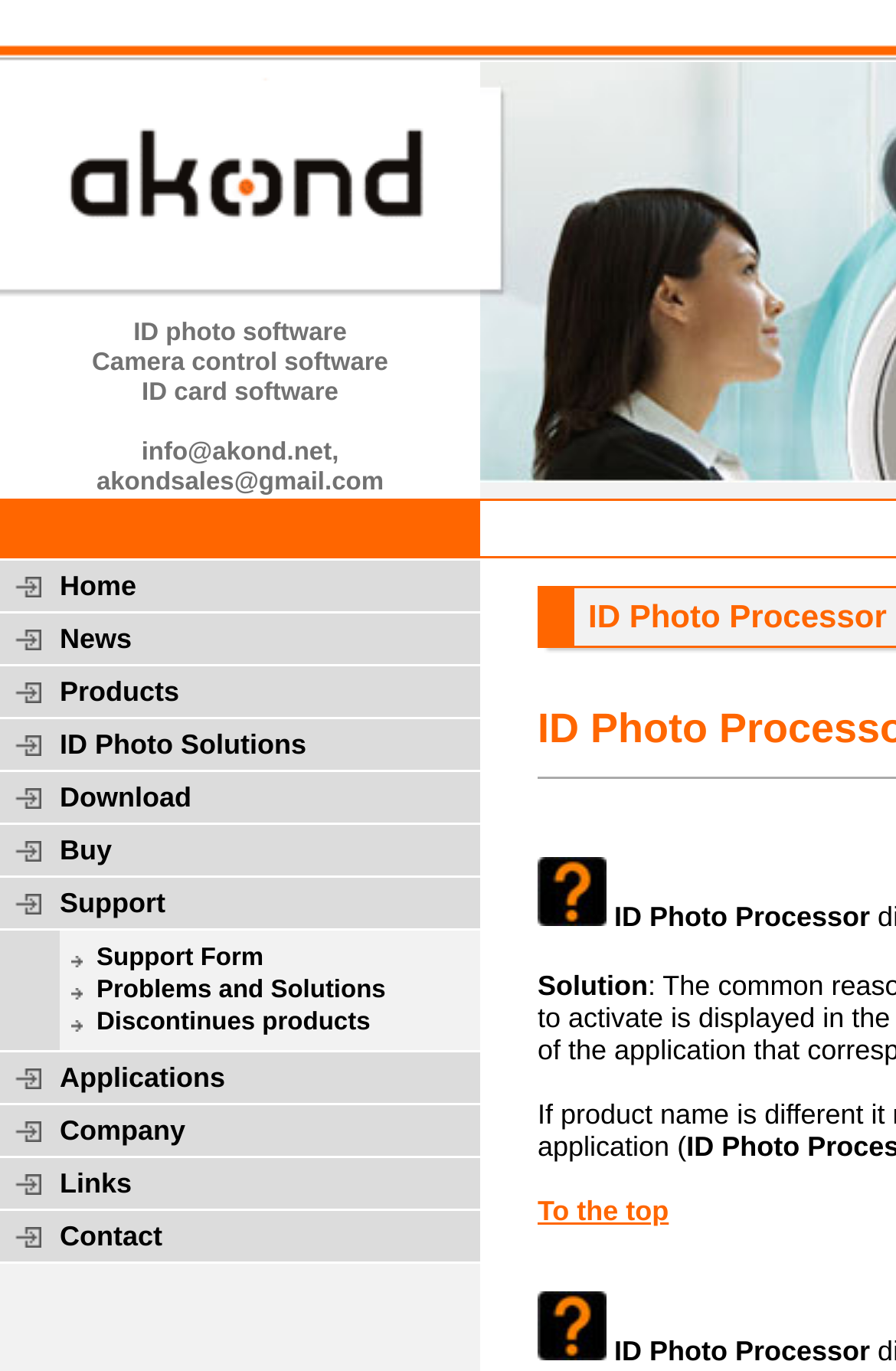Find the bounding box of the element with the following description: "alt="GoodFirms Badge"". The coordinates must be four float numbers between 0 and 1, formatted as [left, top, right, bottom].

None